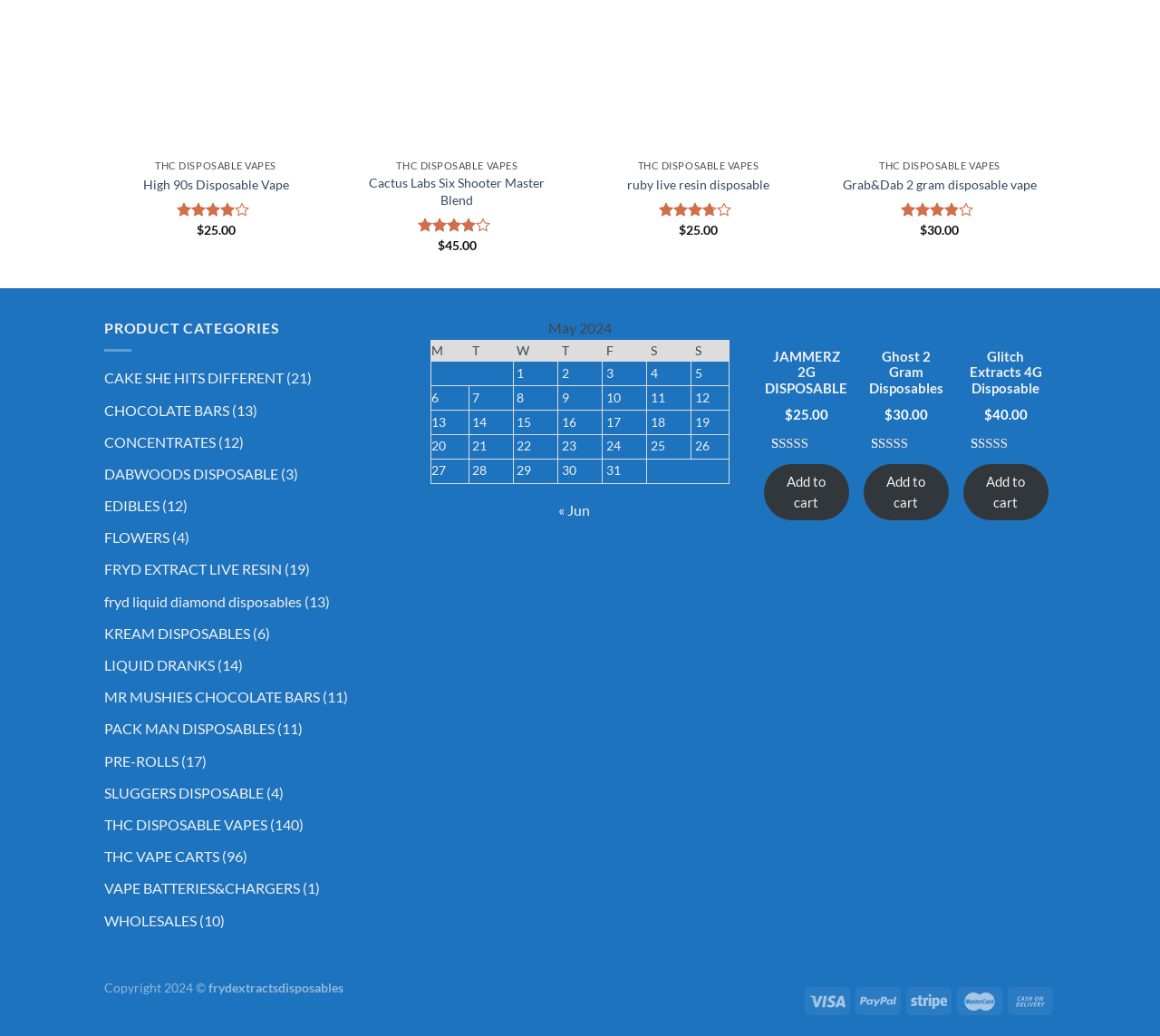Please find the bounding box coordinates of the element that must be clicked to perform the given instruction: "View calendar for May 2024". The coordinates should be four float numbers from 0 to 1, i.e., [left, top, right, bottom].

[0.371, 0.306, 0.629, 0.467]